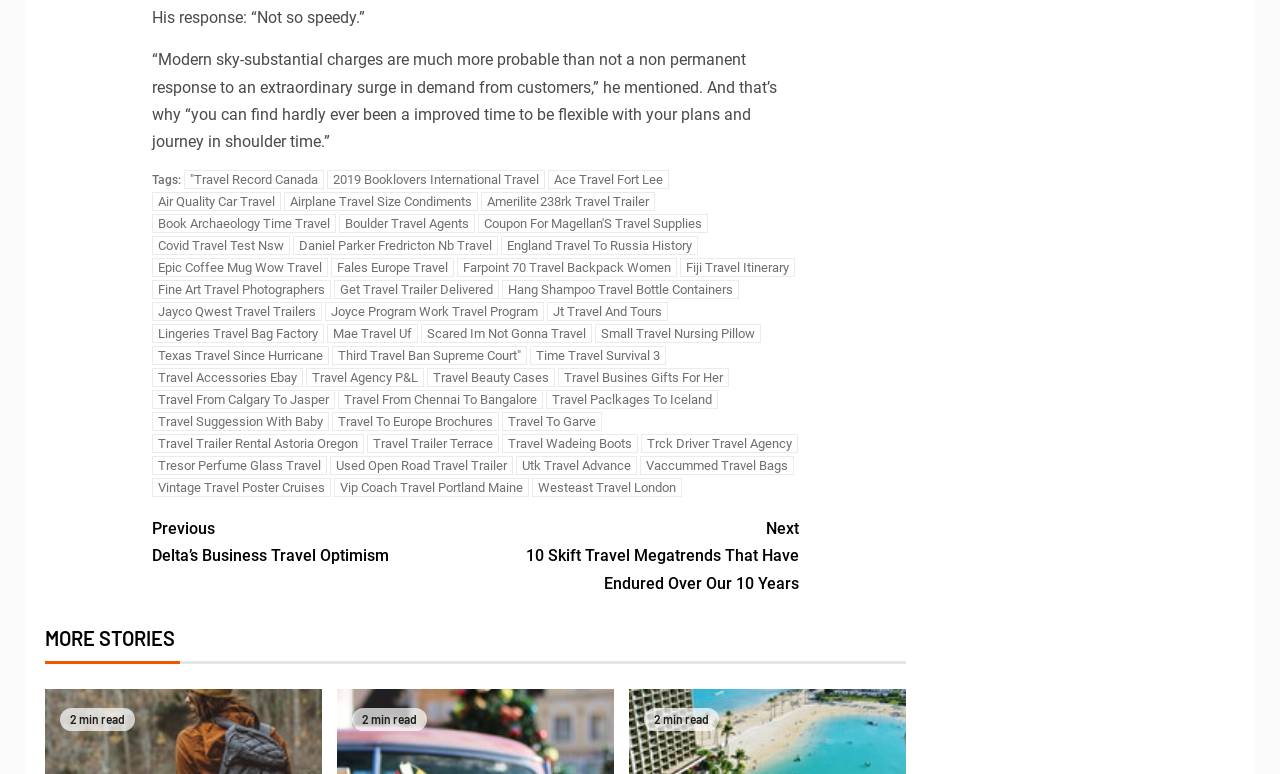Using the webpage screenshot, locate the HTML element that fits the following description and provide its bounding box: "Joyce Program Work Travel Program".

[0.254, 0.39, 0.425, 0.415]